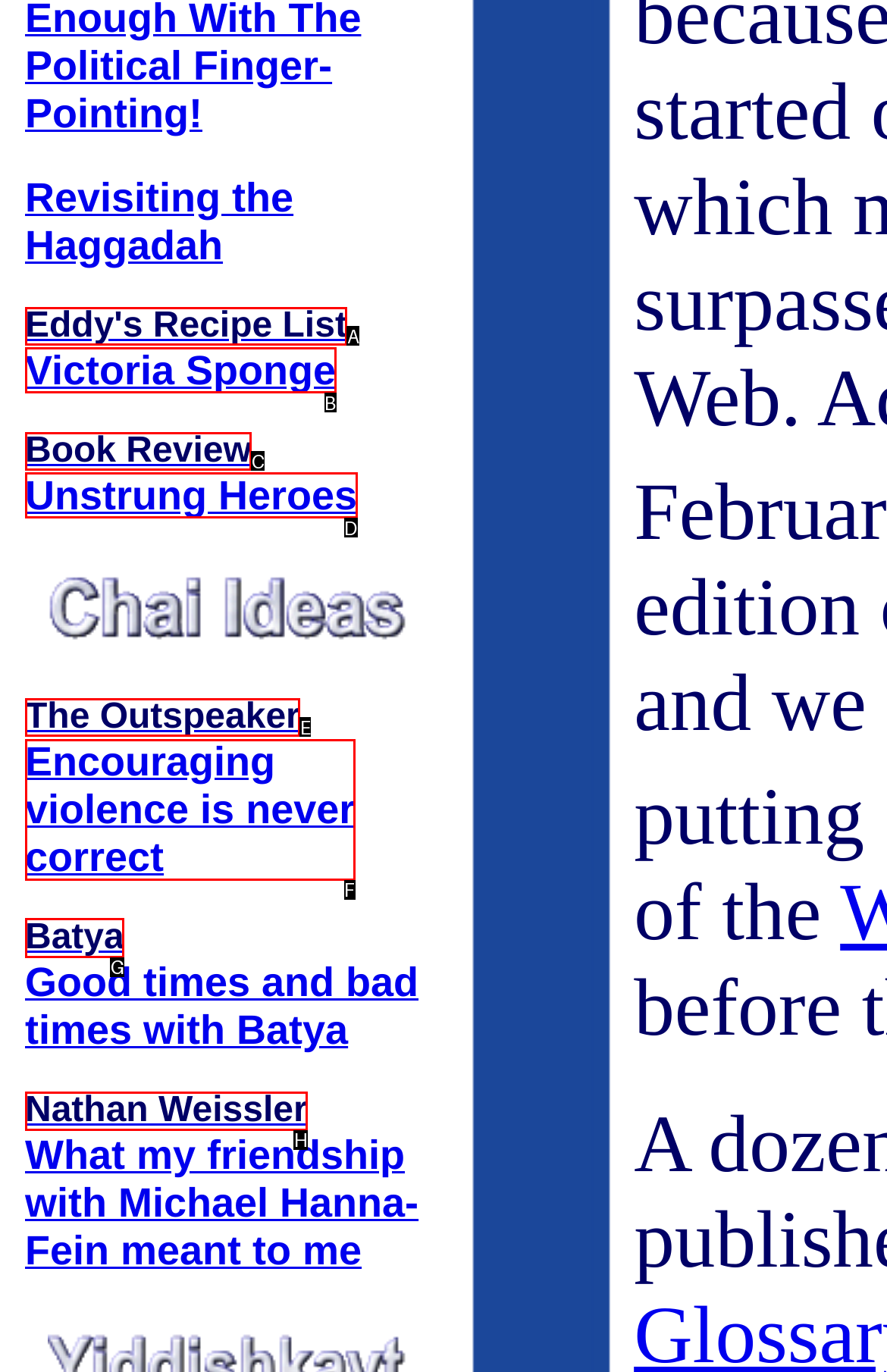Identify the HTML element that matches the description: Batya
Respond with the letter of the correct option.

G